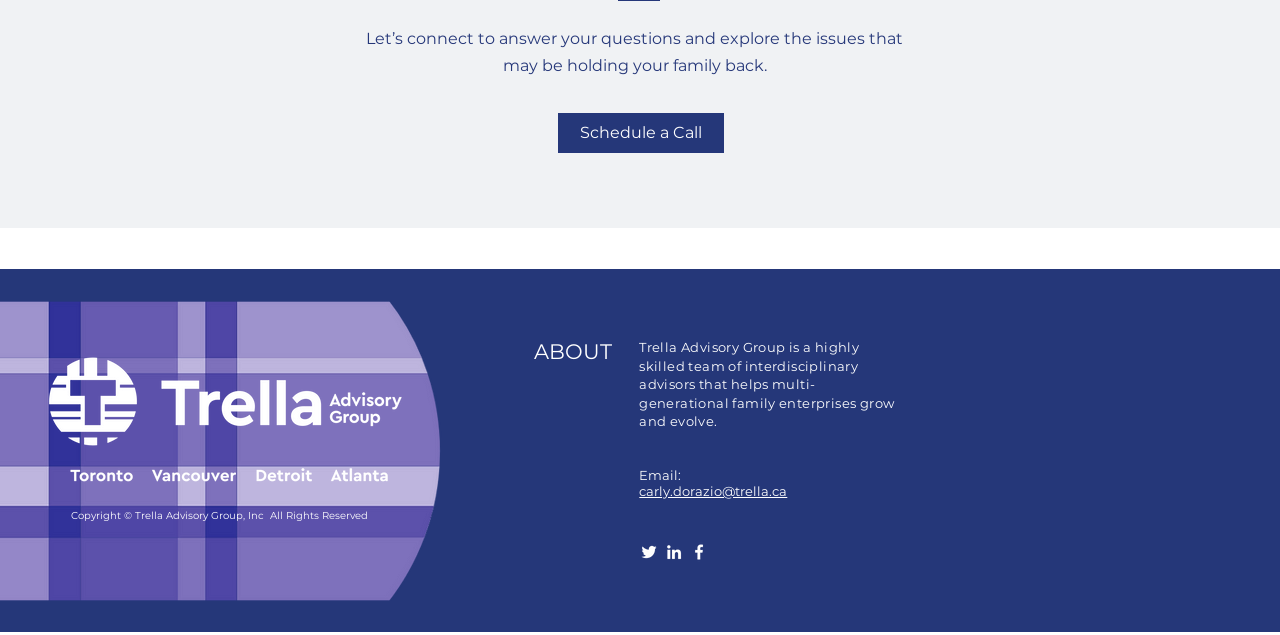Use a single word or phrase to answer this question: 
What is the company name mentioned on the webpage?

Trella Advisory Group